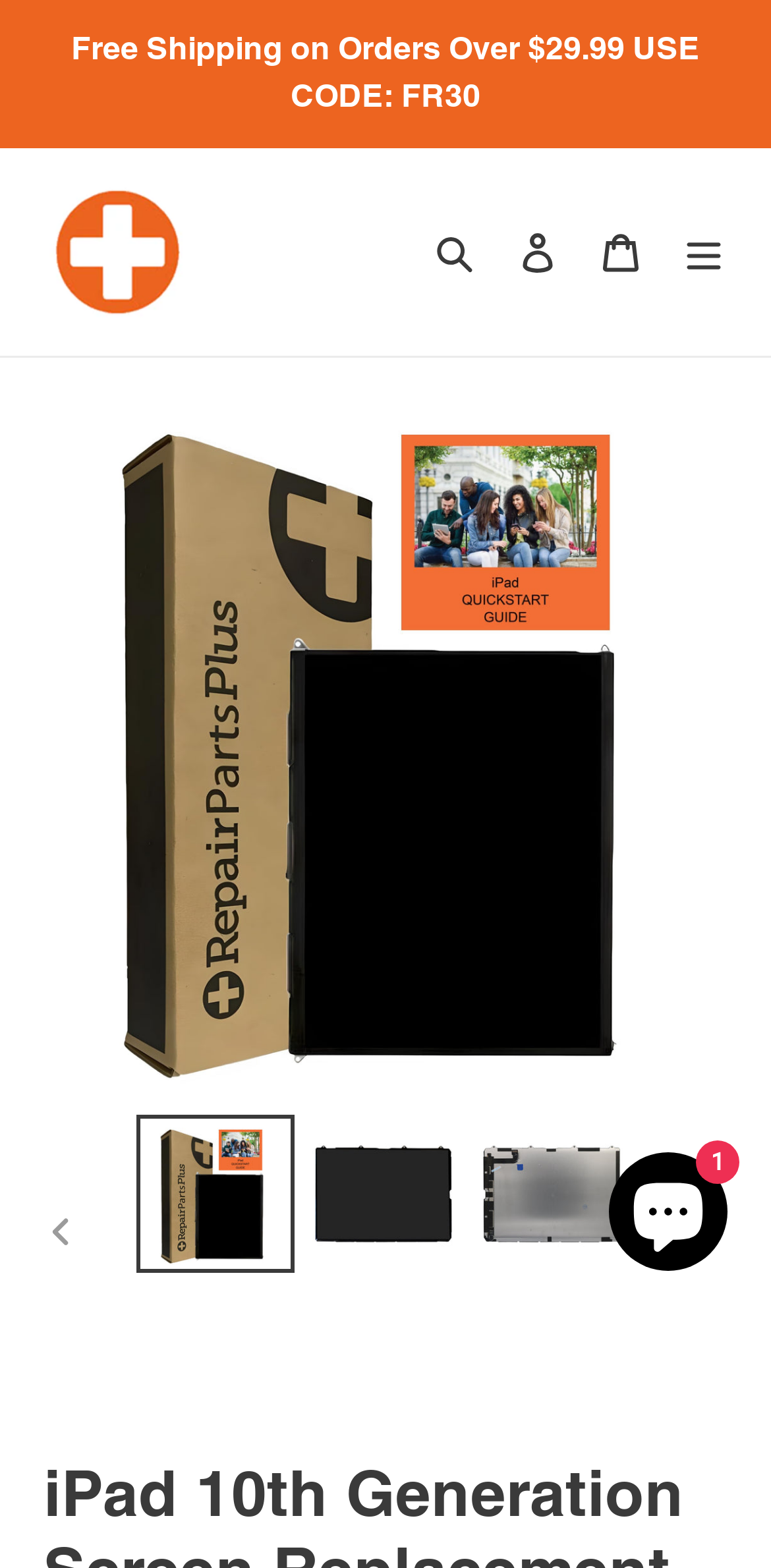How many navigation options are there in the top menu?
Using the details shown in the screenshot, provide a comprehensive answer to the question.

I counted the number of links and buttons in the top menu, including 'Search', 'Log in', 'Cart', and 'Menu', and found that there are 4 navigation options.